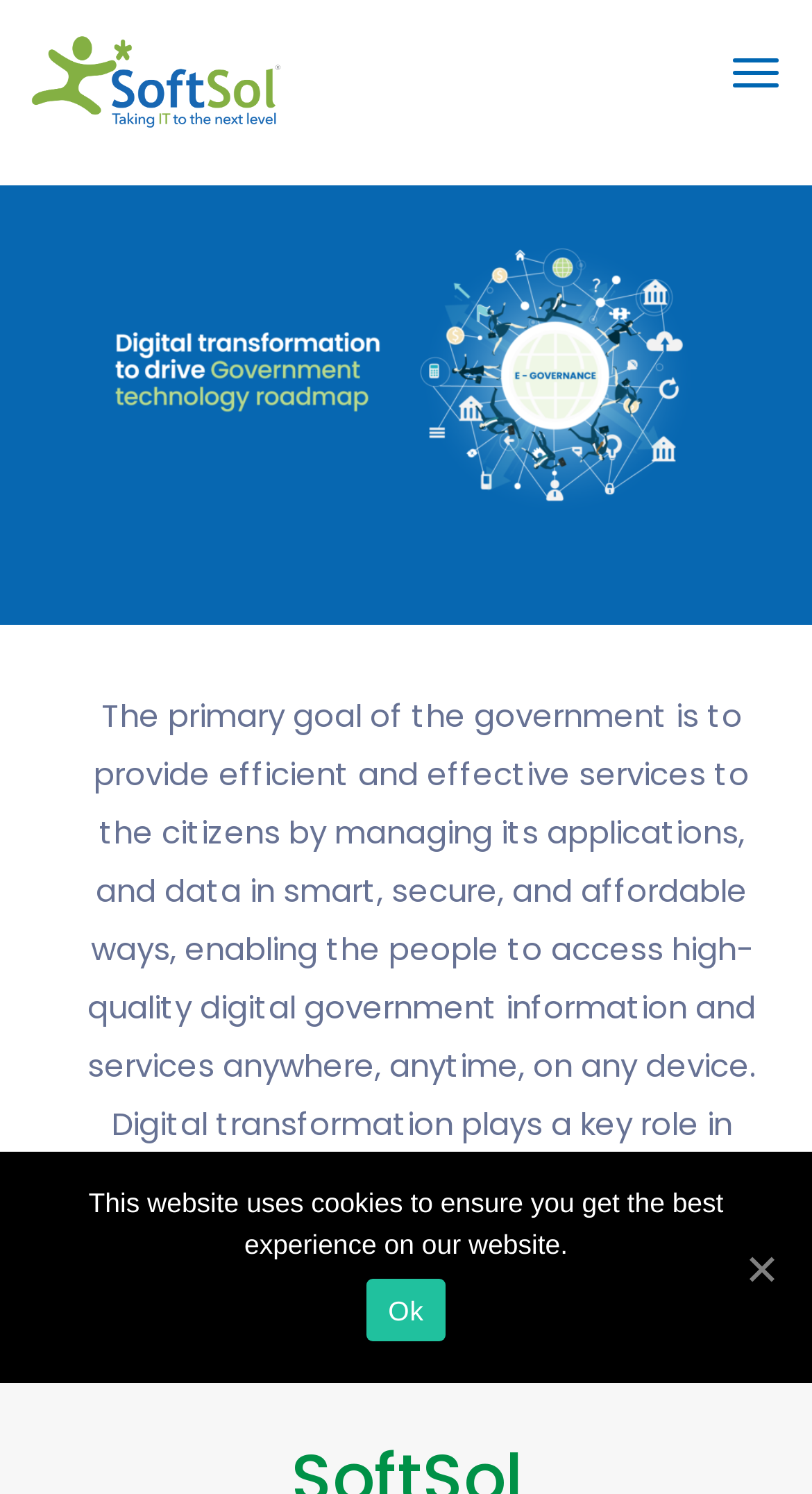Show the bounding box coordinates for the HTML element described as: "aria-label="Toggle navigation"".

[0.9, 0.031, 0.962, 0.093]